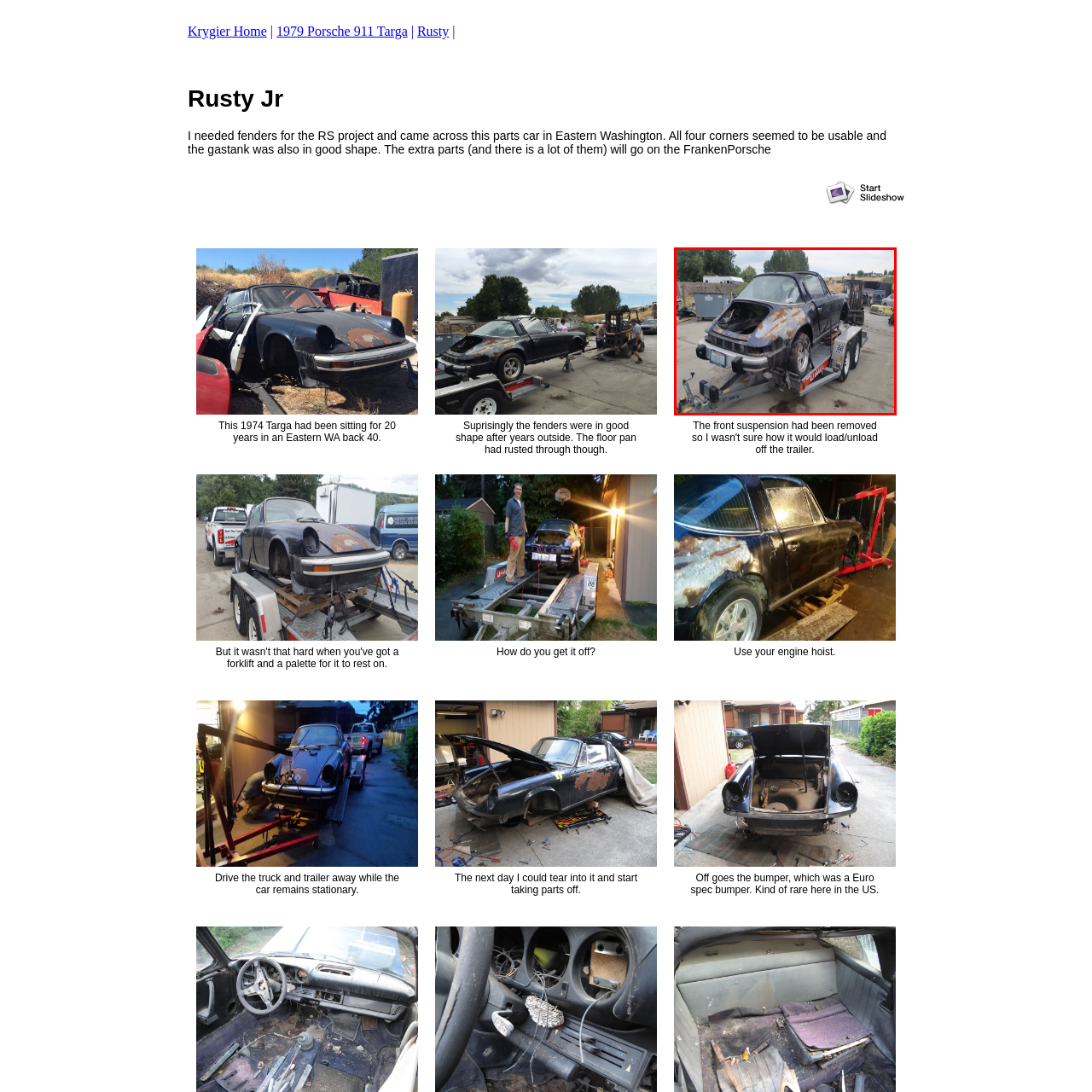What is the condition of the car's exterior?
Observe the image within the red bounding box and generate a detailed answer, ensuring you utilize all relevant visual cues.

The caption describes the car's exterior as 'rusty', indicating that it has notable signs of age and deterioration.